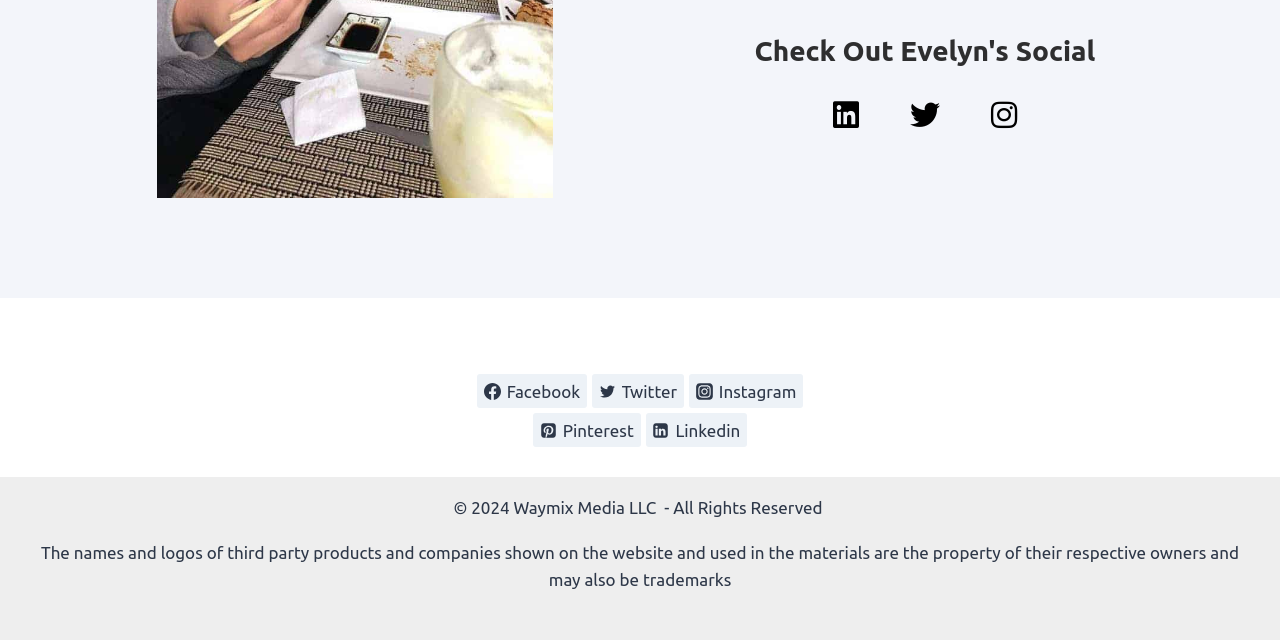Provide the bounding box coordinates of the HTML element this sentence describes: "Instagram".

[0.761, 0.132, 0.808, 0.226]